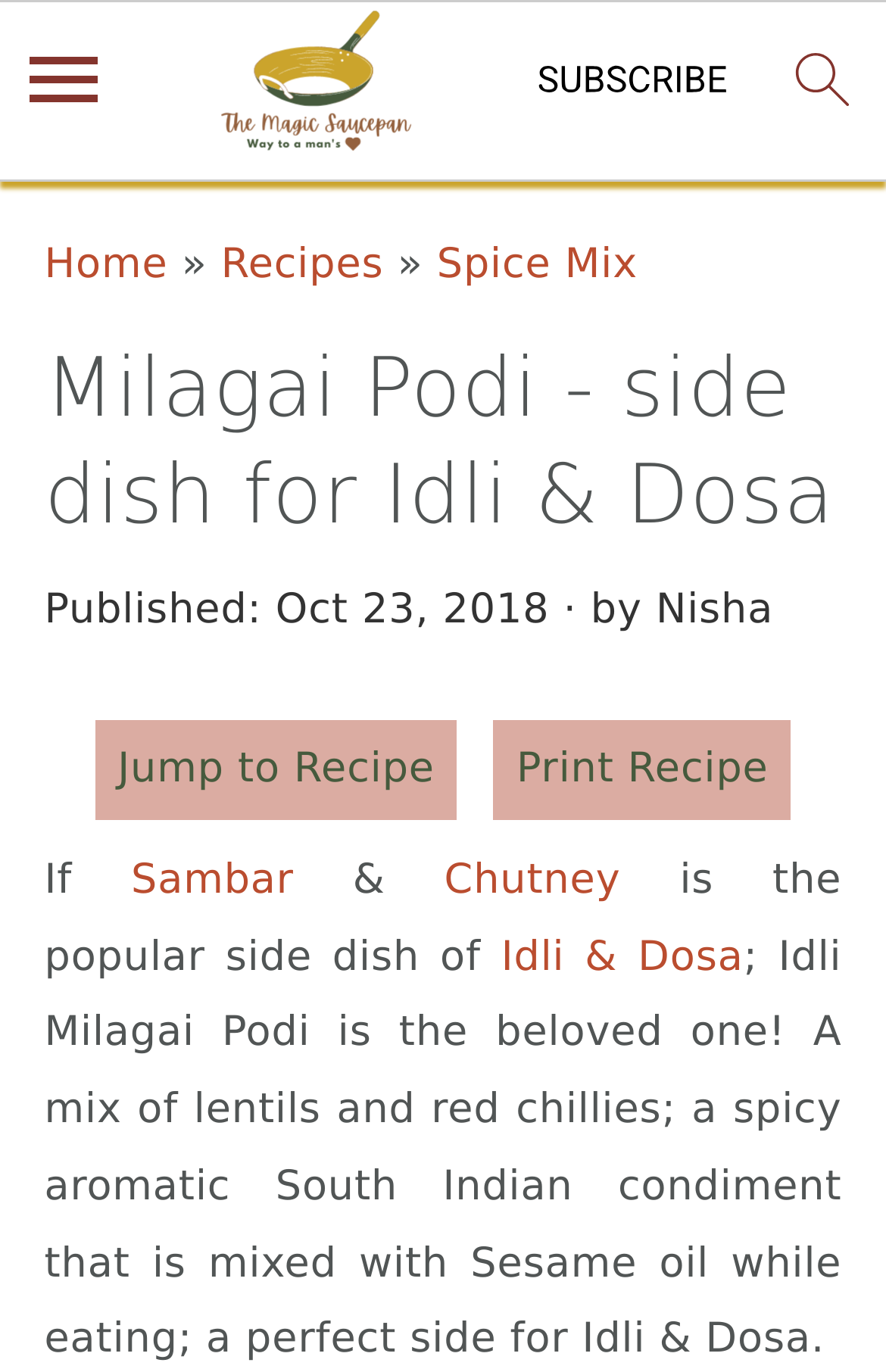Highlight the bounding box of the UI element that corresponds to this description: "Jump to Recipe".

[0.107, 0.525, 0.516, 0.597]